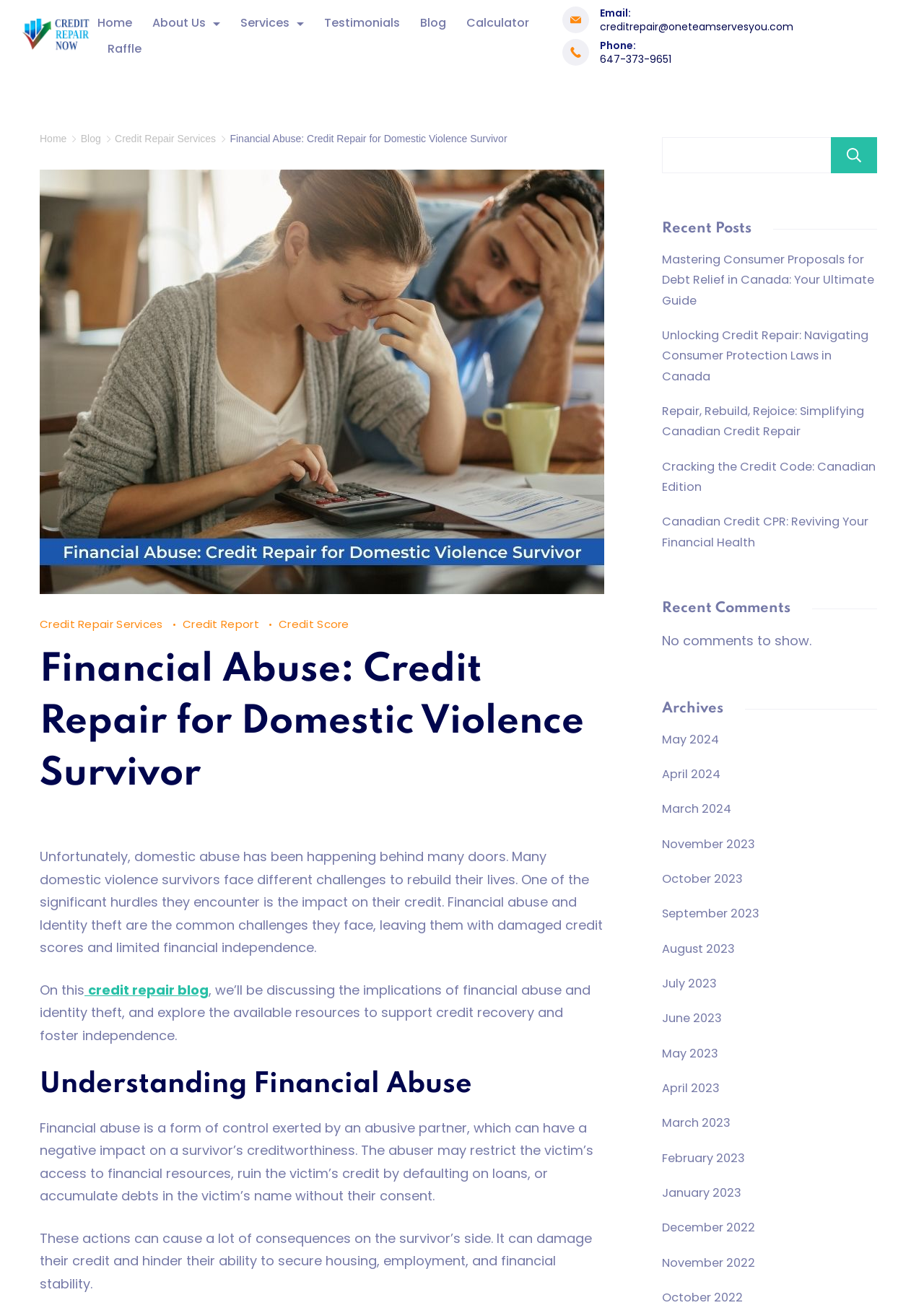What is the focus of the 'Recent Posts' section?
Give a detailed and exhaustive answer to the question.

The 'Recent Posts' section on the webpage lists several article titles related to credit repair and financial topics, such as consumer proposals, credit scores, and financial independence. This suggests that the focus of this section is to provide users with relevant and timely information on these topics, which is aligned with the webpage's main topic.